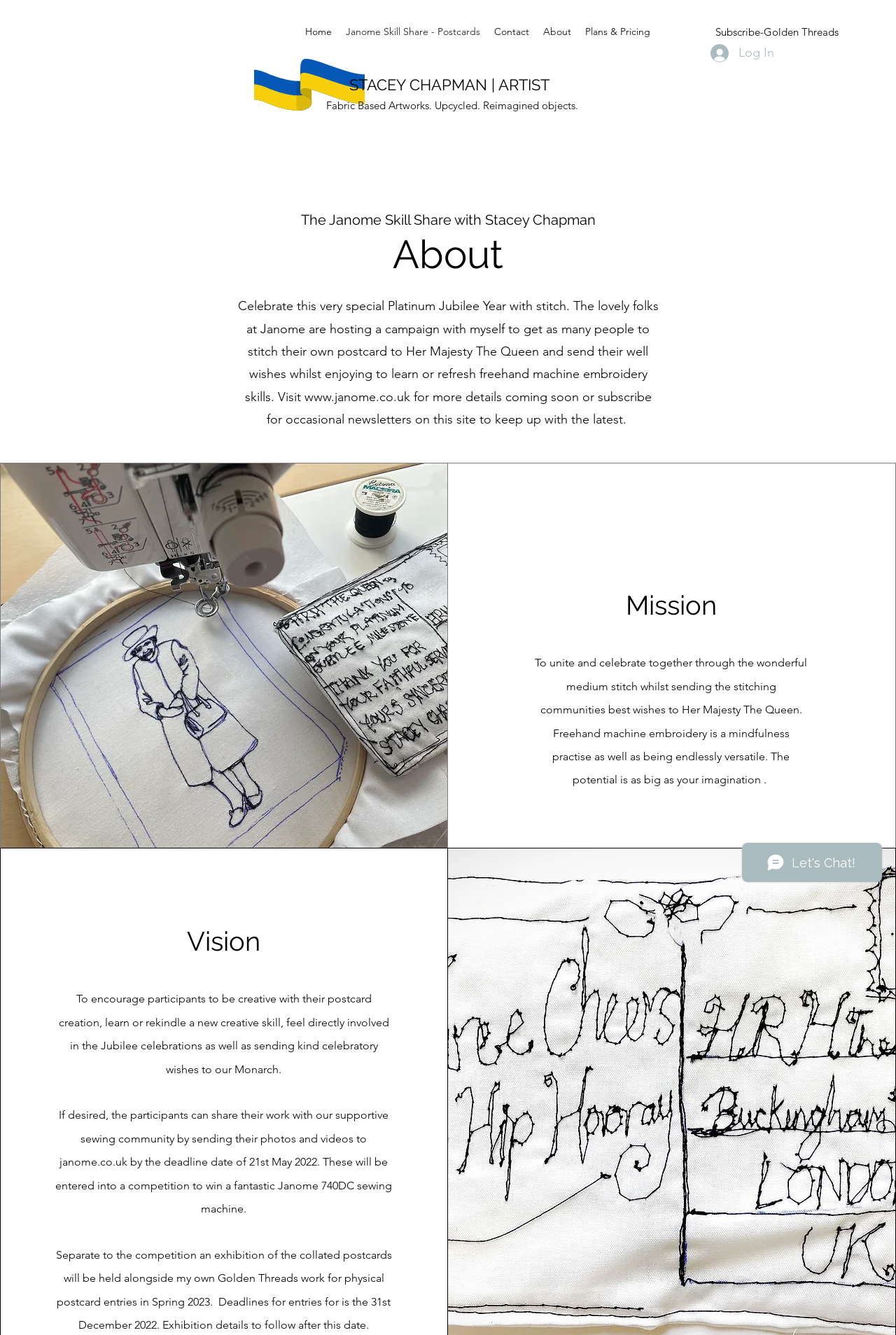Using the description "Plans & Pricing", locate and provide the bounding box of the UI element.

[0.645, 0.016, 0.734, 0.031]